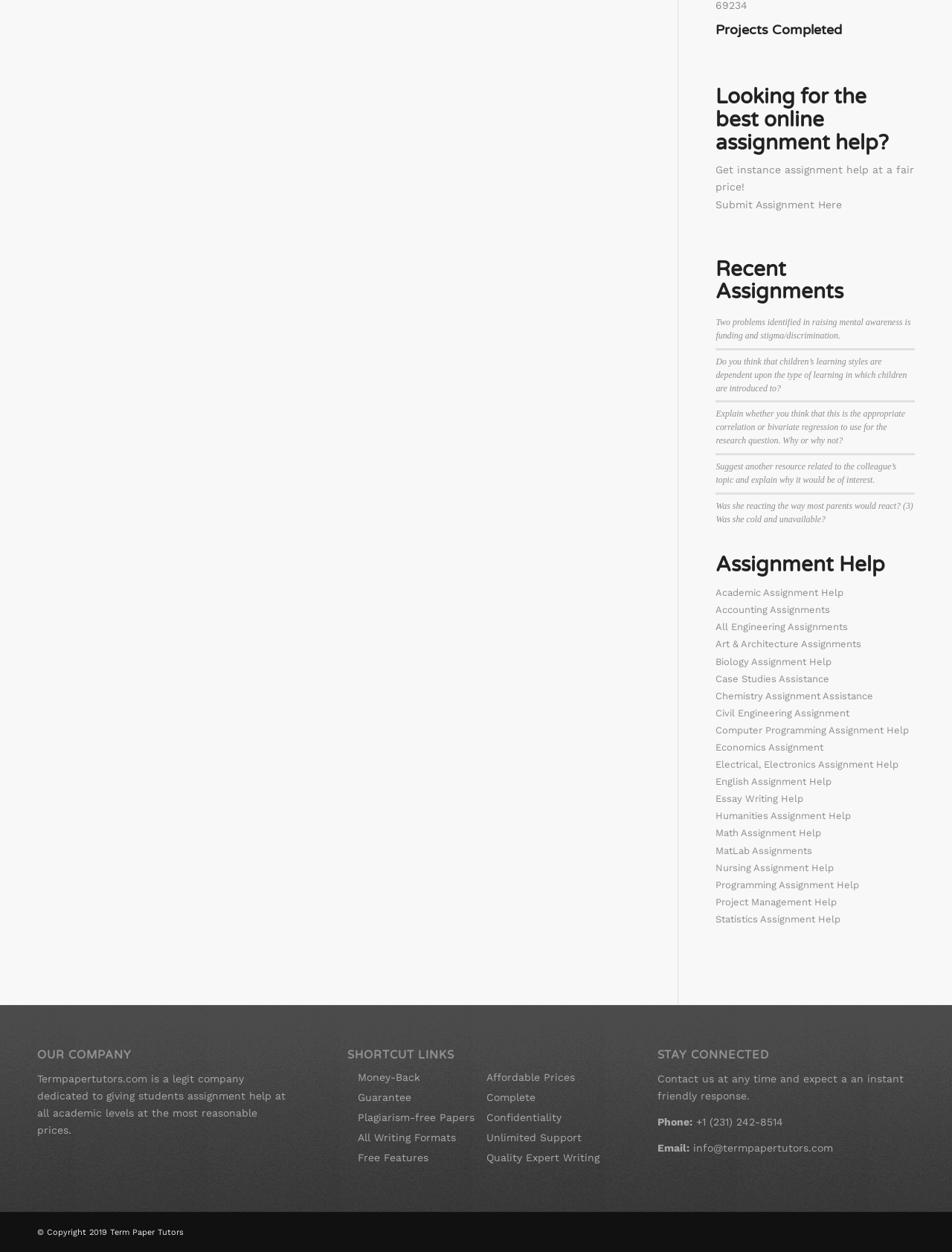What is the guarantee offered?
From the image, provide a succinct answer in one word or a short phrase.

Money-Back Guarantee